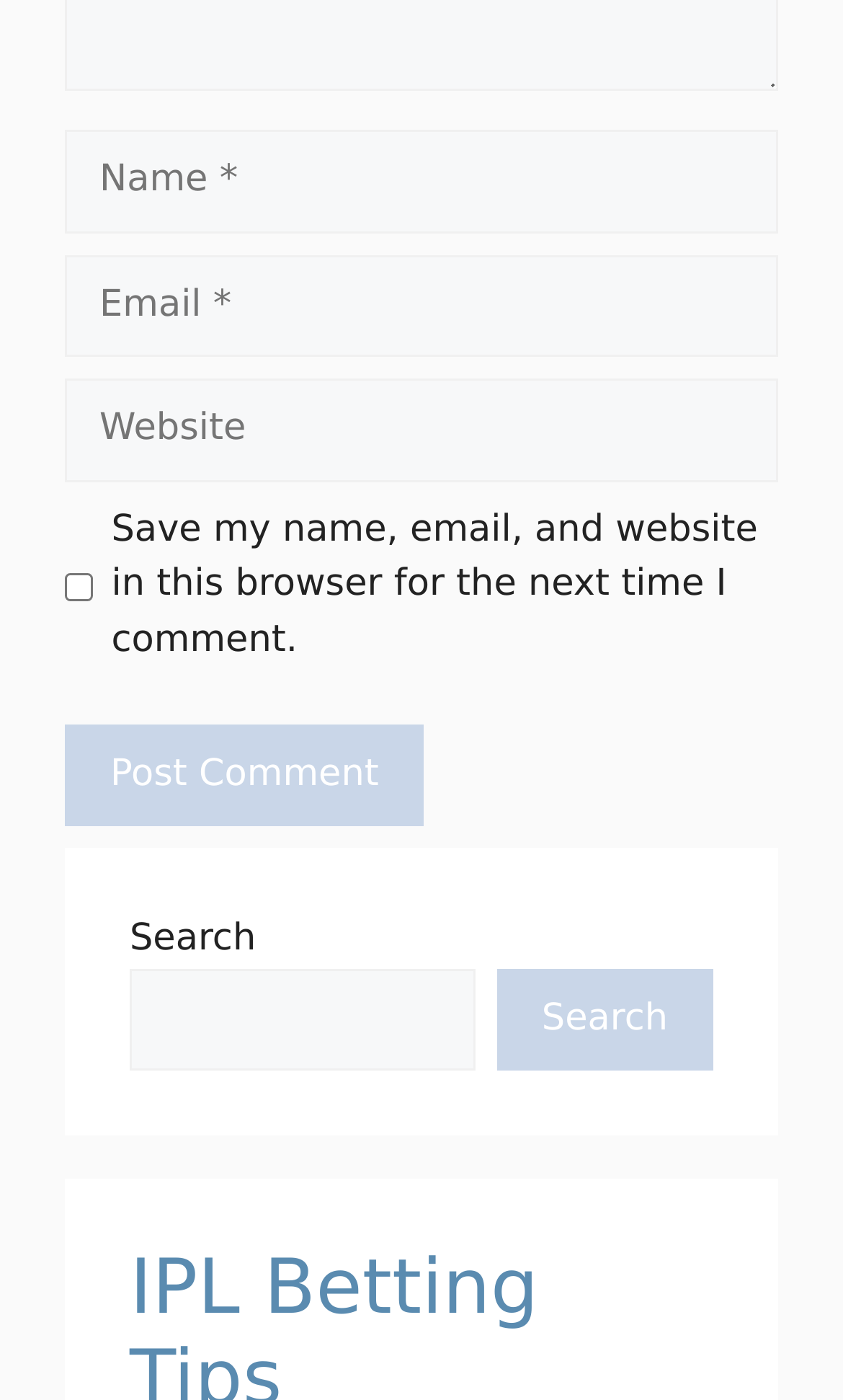Locate the bounding box of the UI element based on this description: "parent_node: Comment name="url" placeholder="Website"". Provide four float numbers between 0 and 1 as [left, top, right, bottom].

[0.077, 0.271, 0.923, 0.344]